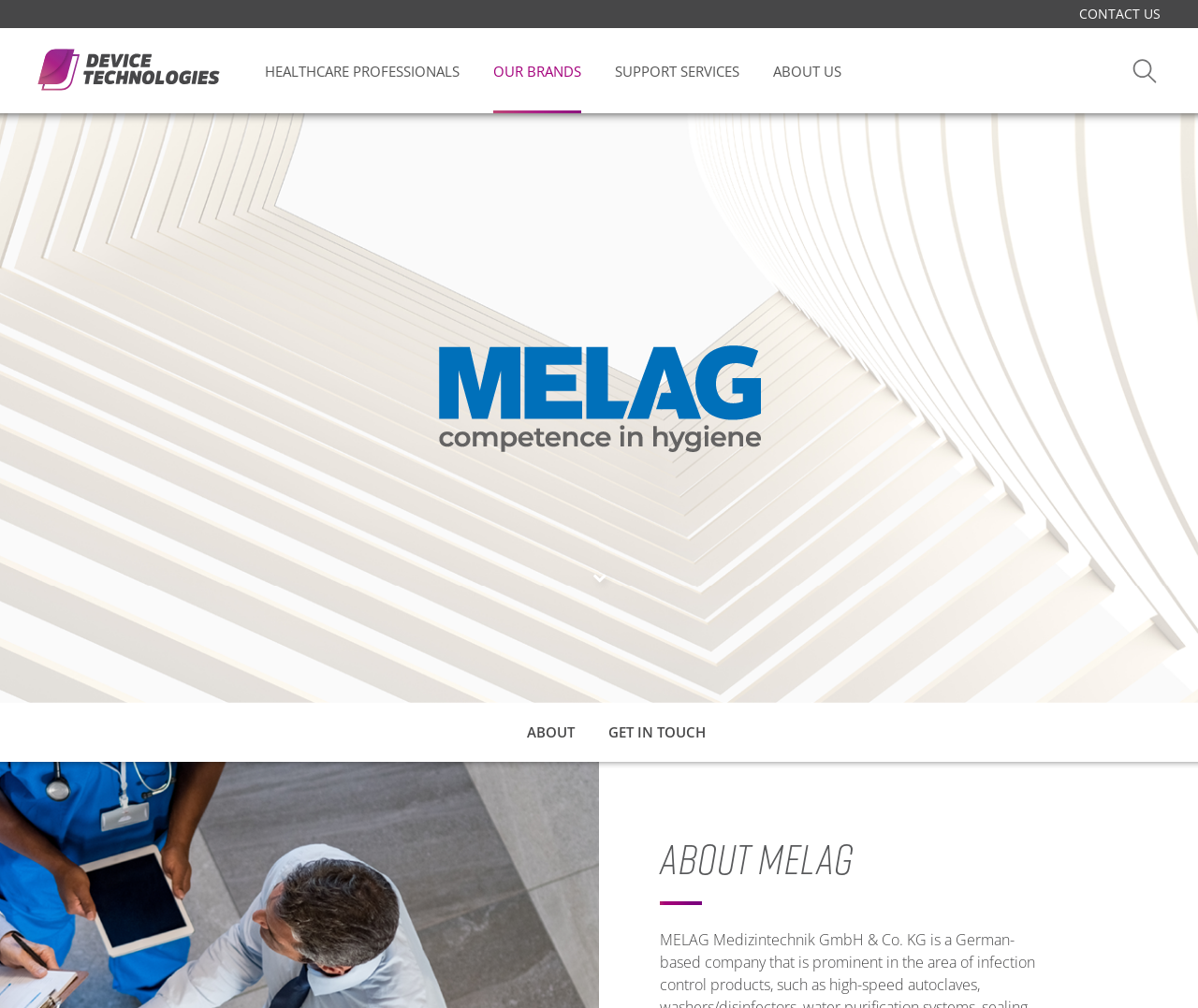Determine the bounding box for the described UI element: "About Us".

[0.645, 0.028, 0.702, 0.112]